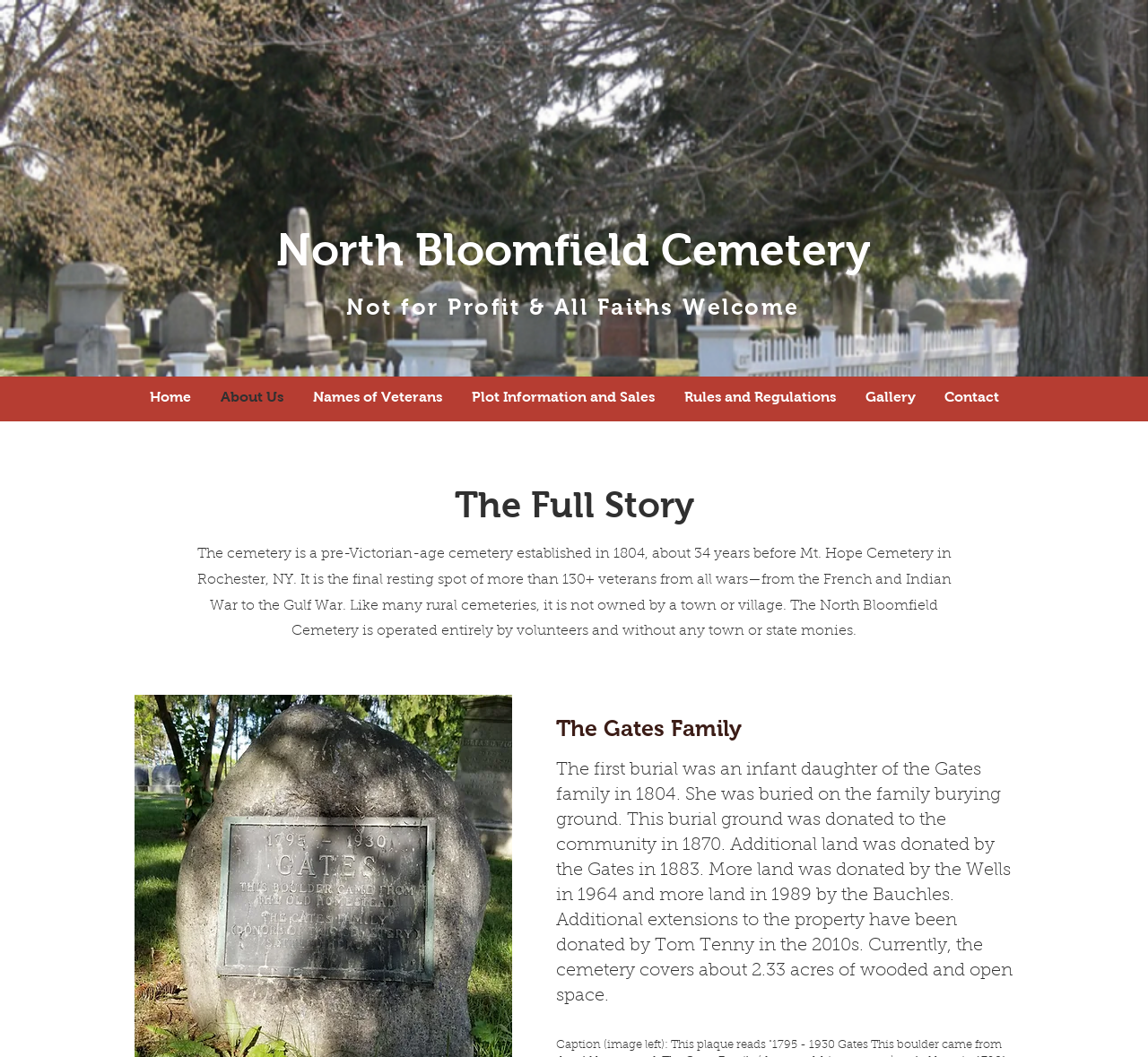Identify the bounding box of the UI element described as follows: "Gallery". Provide the coordinates as four float numbers in the range of 0 to 1 [left, top, right, bottom].

[0.741, 0.359, 0.81, 0.393]